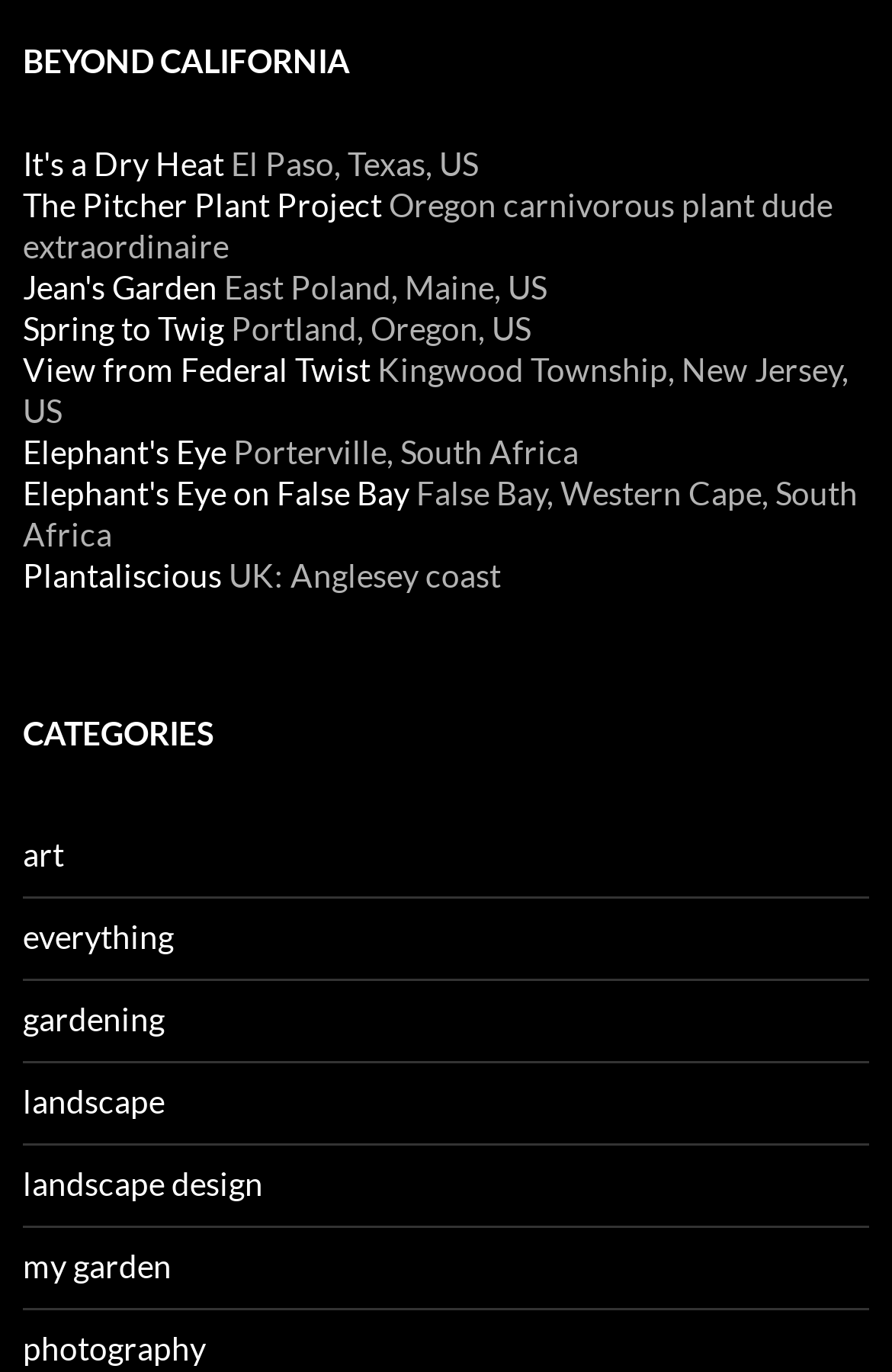Specify the bounding box coordinates of the area to click in order to follow the given instruction: "Go to 'Jean's Garden'."

[0.026, 0.195, 0.244, 0.223]